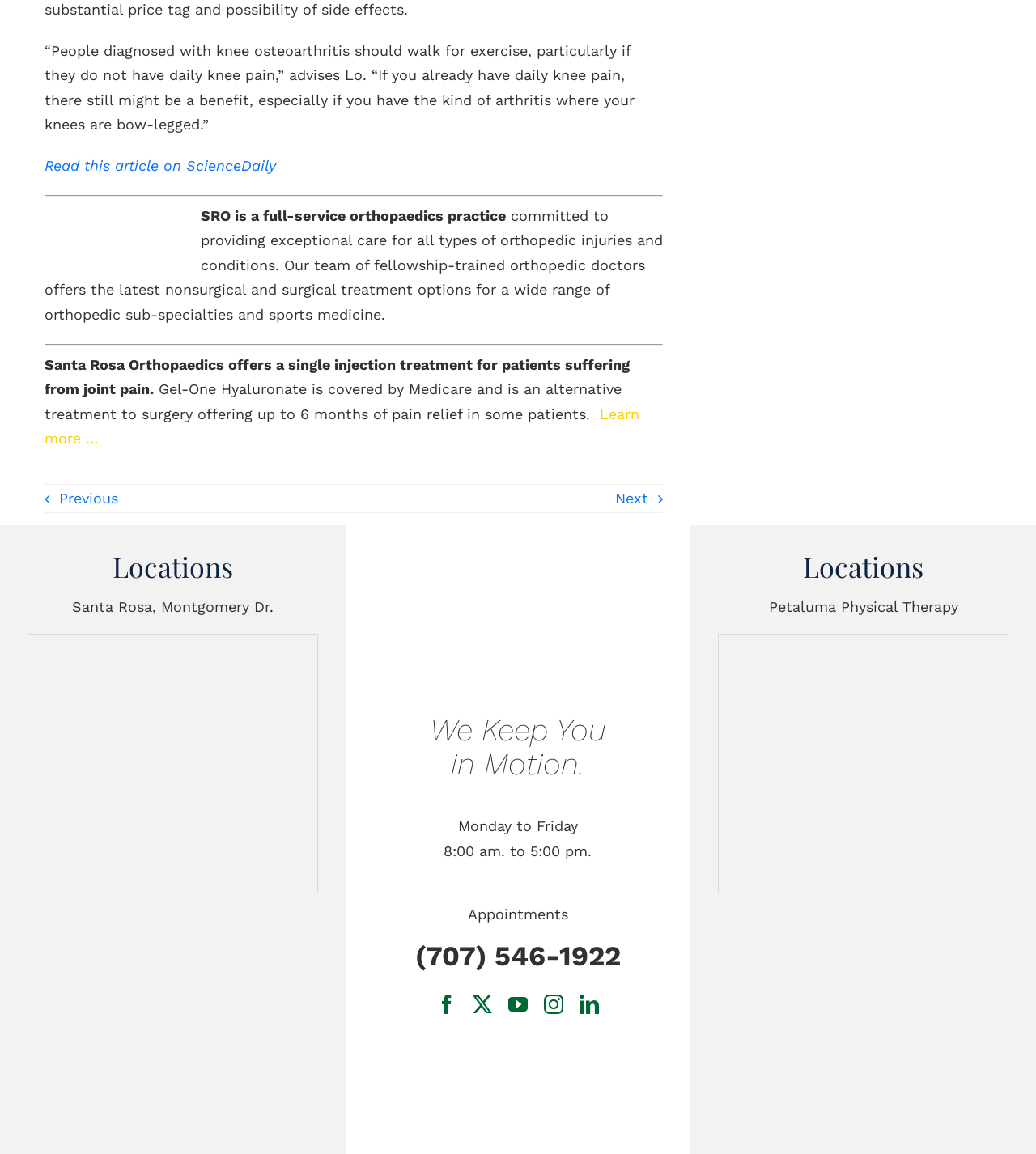Identify the bounding box coordinates of the section that should be clicked to achieve the task described: "Read this article on ScienceDaily".

[0.043, 0.136, 0.266, 0.151]